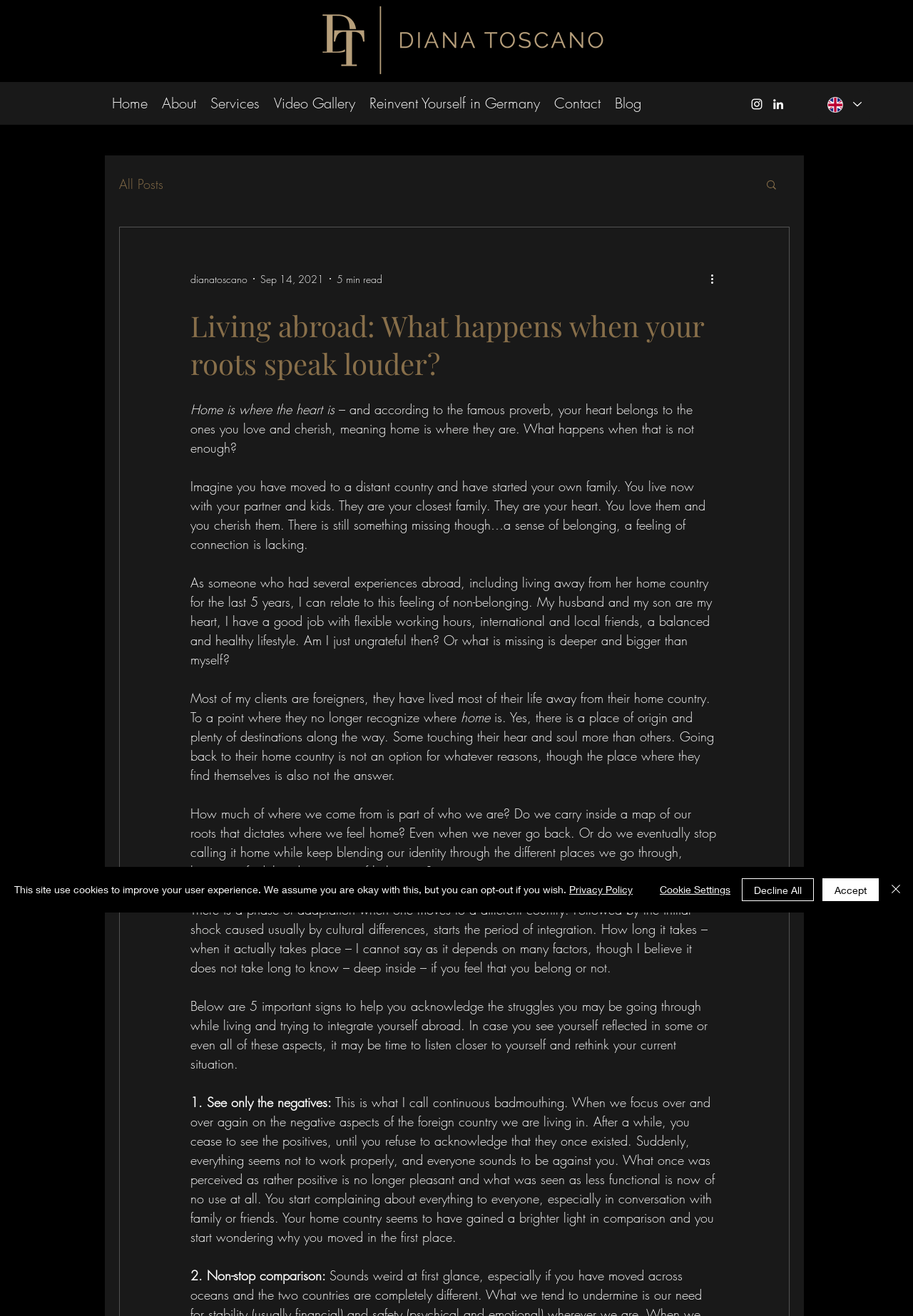Present a detailed account of what is displayed on the webpage.

The webpage is about living abroad and the struggles of finding a sense of belonging in a foreign country. At the top, there is a logo image and a navigation bar with links to different sections of the website, including "Home", "About", "Services", "Video Gallery", "Reinvent Yourself in Germany", "Contact", and "Blog". To the right of the navigation bar, there is a social bar with links to Instagram and LinkedIn, each accompanied by an image.

Below the navigation bar, there is a combobox for selecting a language, currently set to English. On the left side of the page, there is a section with a heading "Living abroad: What happens when your roots speak louder?" and a series of paragraphs discussing the feelings of non-belonging and disconnection from one's roots when living abroad. The text is divided into several sections, each exploring different aspects of this experience.

To the right of the main text, there is a section with a link to "All Posts" and a search button with an image. Below this, there is a button "More actions" with an image, and a link to "dianatoscano" with a generic text element and a date "Sep 14, 2021".

At the bottom of the page, there is an alert box with a message about the website using cookies, along with buttons to "Accept", "Decline All", "Cookie Settings", and "Close". The "Close" button has an image of a close icon.